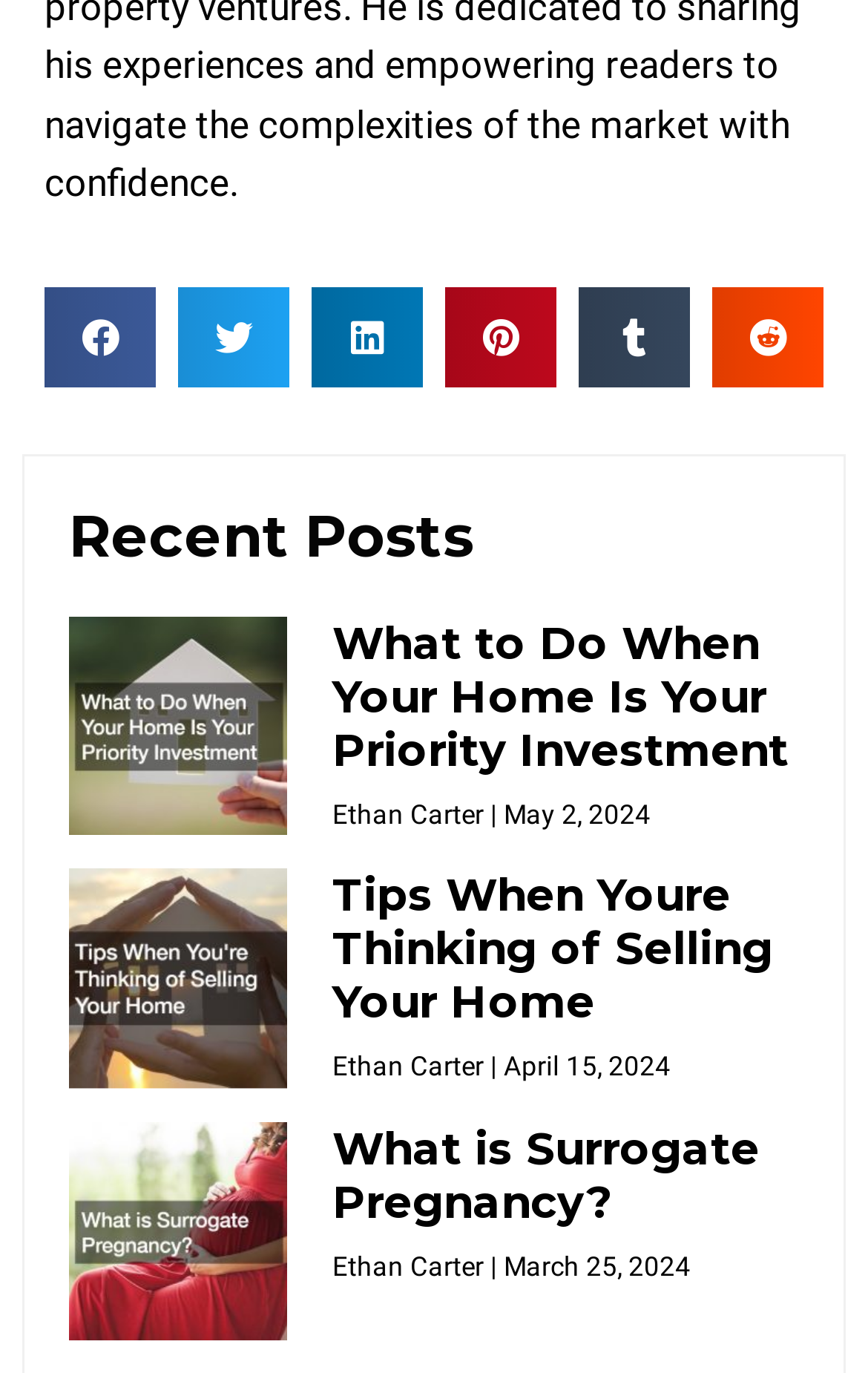Determine the bounding box coordinates of the clickable element necessary to fulfill the instruction: "Share on facebook". Provide the coordinates as four float numbers within the 0 to 1 range, i.e., [left, top, right, bottom].

[0.051, 0.209, 0.179, 0.282]